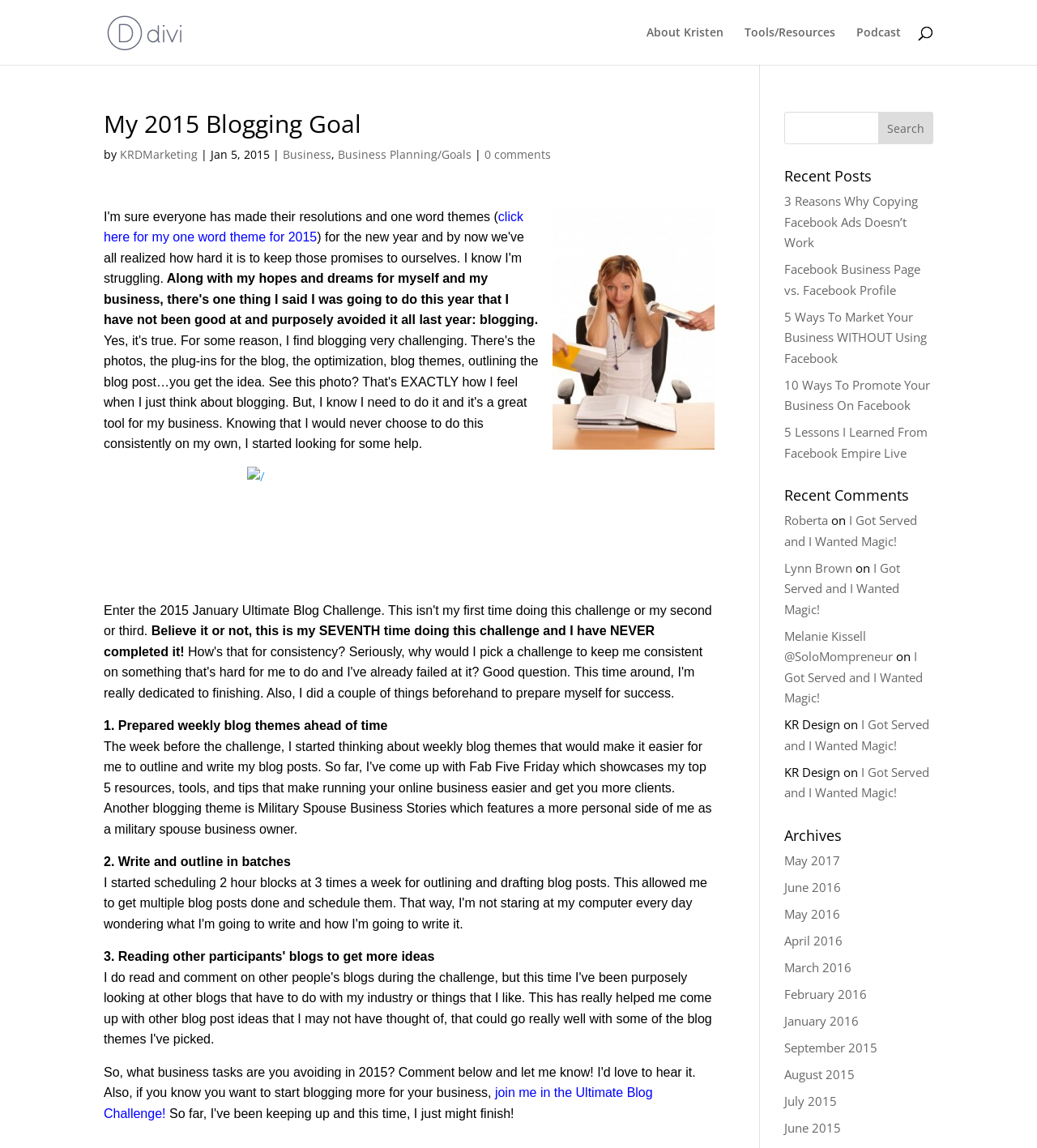Please determine the heading text of this webpage.

My 2015 Blogging Goal